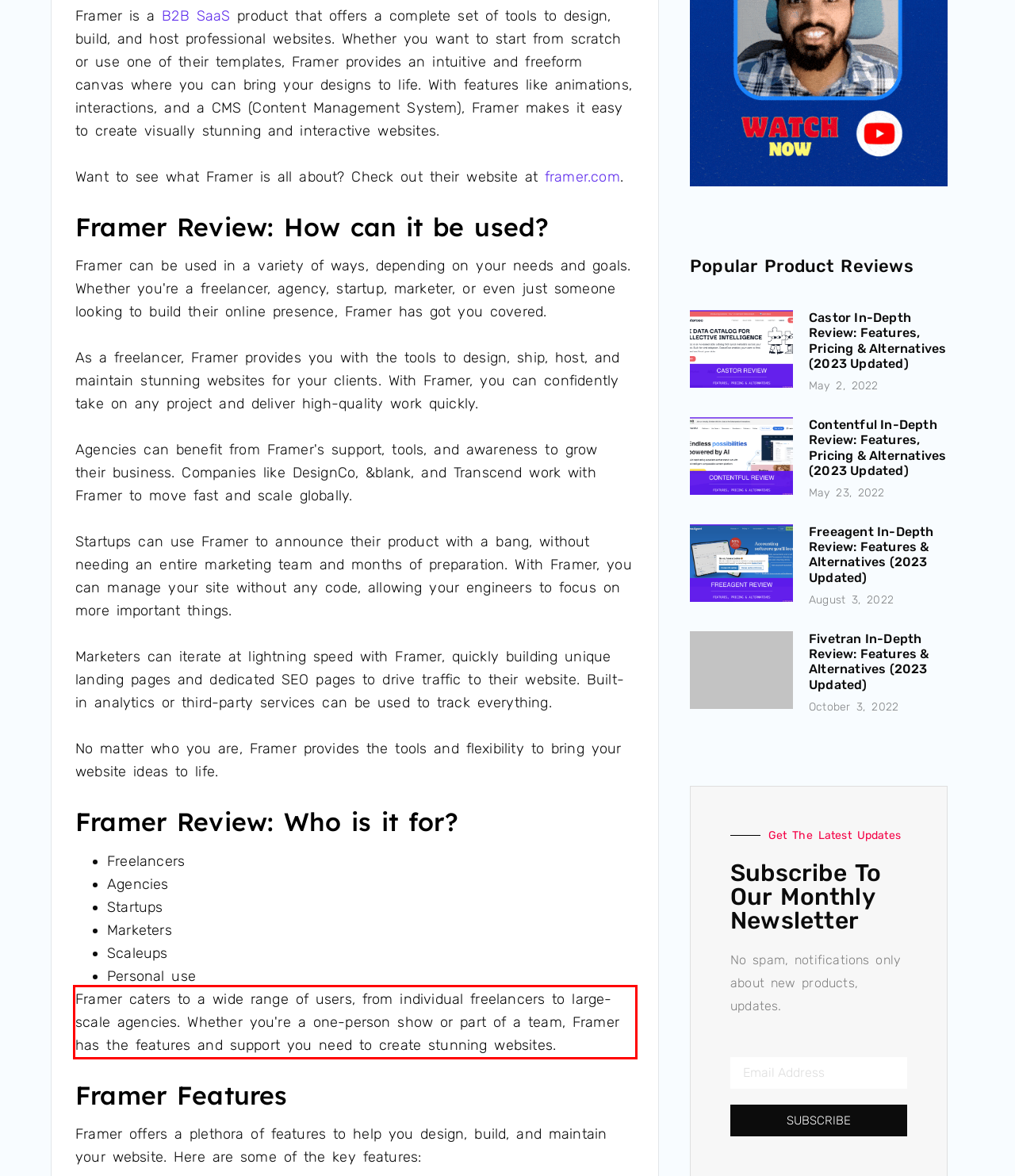Please extract the text content within the red bounding box on the webpage screenshot using OCR.

Framer caters to a wide range of users, from individual freelancers to large-scale agencies. Whether you're a one-person show or part of a team, Framer has the features and support you need to create stunning websites.